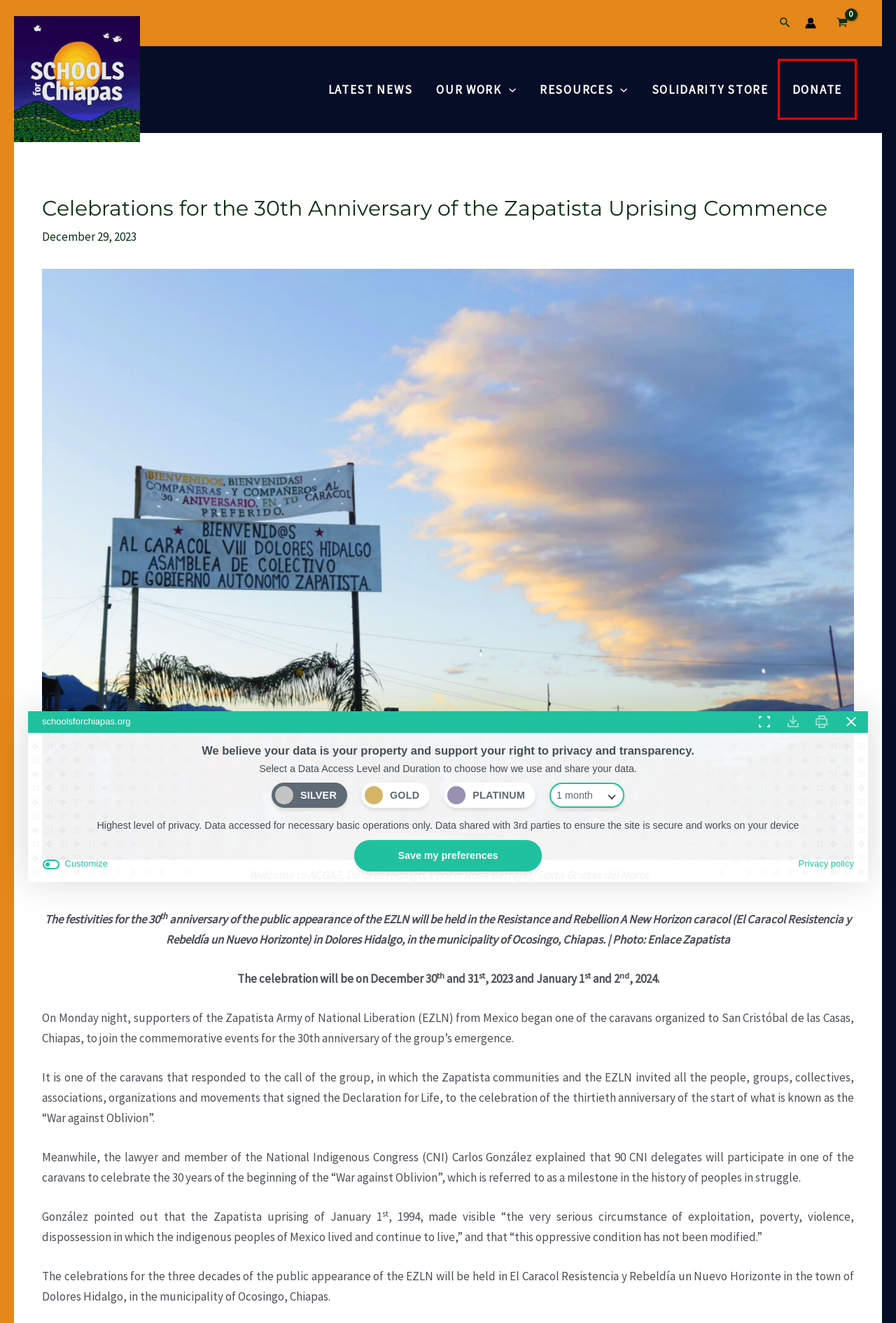Provided is a screenshot of a webpage with a red bounding box around an element. Select the most accurate webpage description for the page that appears after clicking the highlighted element. Here are the candidates:
A. Privacy Policy and Terms of Service
B. Schools for Chiapas
C. The Market of the Others ~ Zapatista Gifts - Schools for Chiapas
D. Consensus and Community vs.  Consumerism and Democracy - Schools for Chiapas
E. Teaching About Chiapas - Schools for Chiapas
F. EZLN Approaches 30th Anniversary amid Security Crisis in Chiapas - Schools for Chiapas
G. Schools for Chiapas - Sowing resistance, growing autonomies...
H. Donate for Change - Schools for Chiapas

H